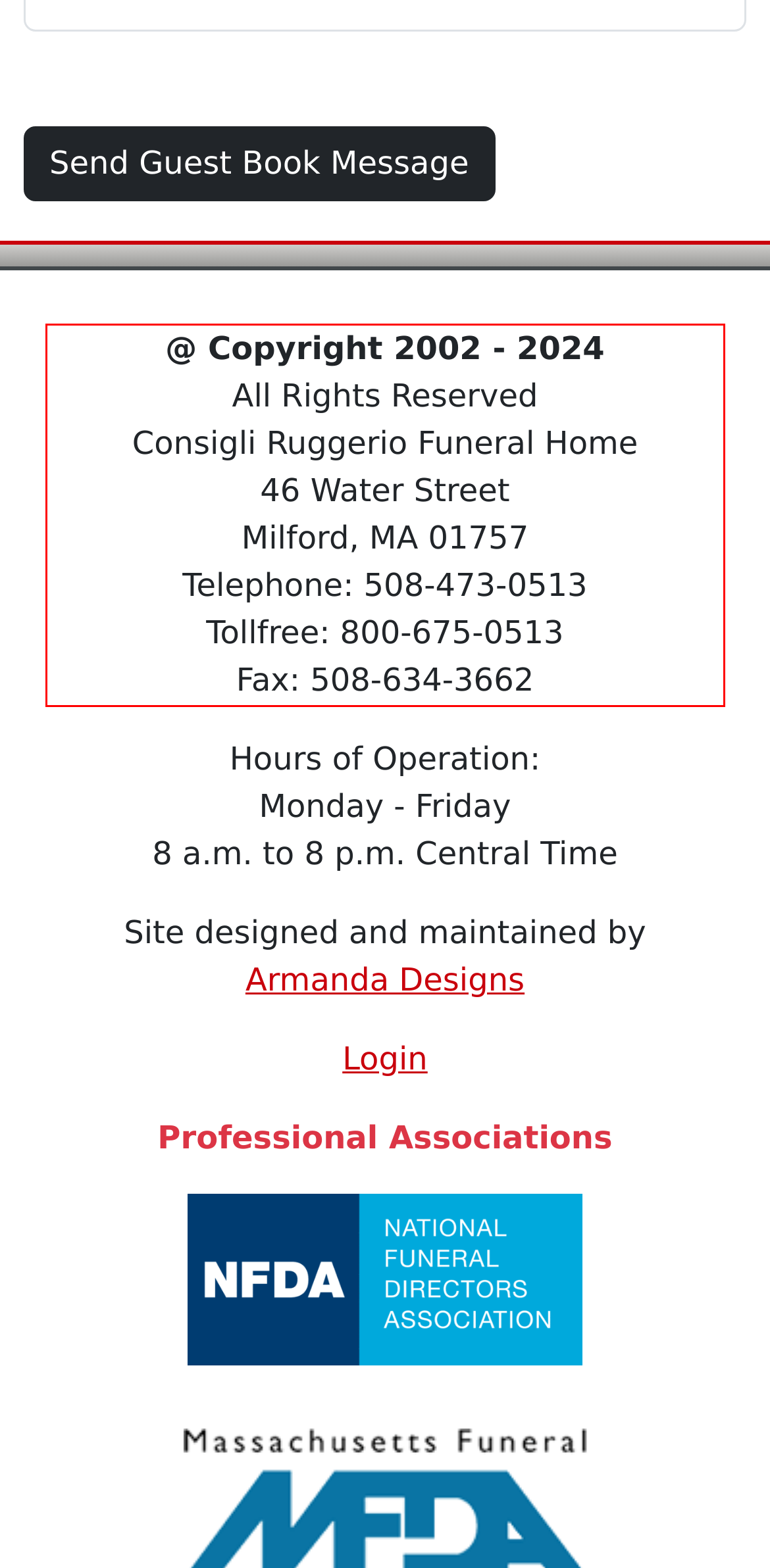Using the provided screenshot of a webpage, recognize the text inside the red rectangle bounding box by performing OCR.

@ Copyright 2002 - 2024 All Rights Reserved Consigli Ruggerio Funeral Home 46 Water Street Milford, MA 01757 Telephone: 508-473-0513 Tollfree: 800-675-0513 Fax: 508-634-3662